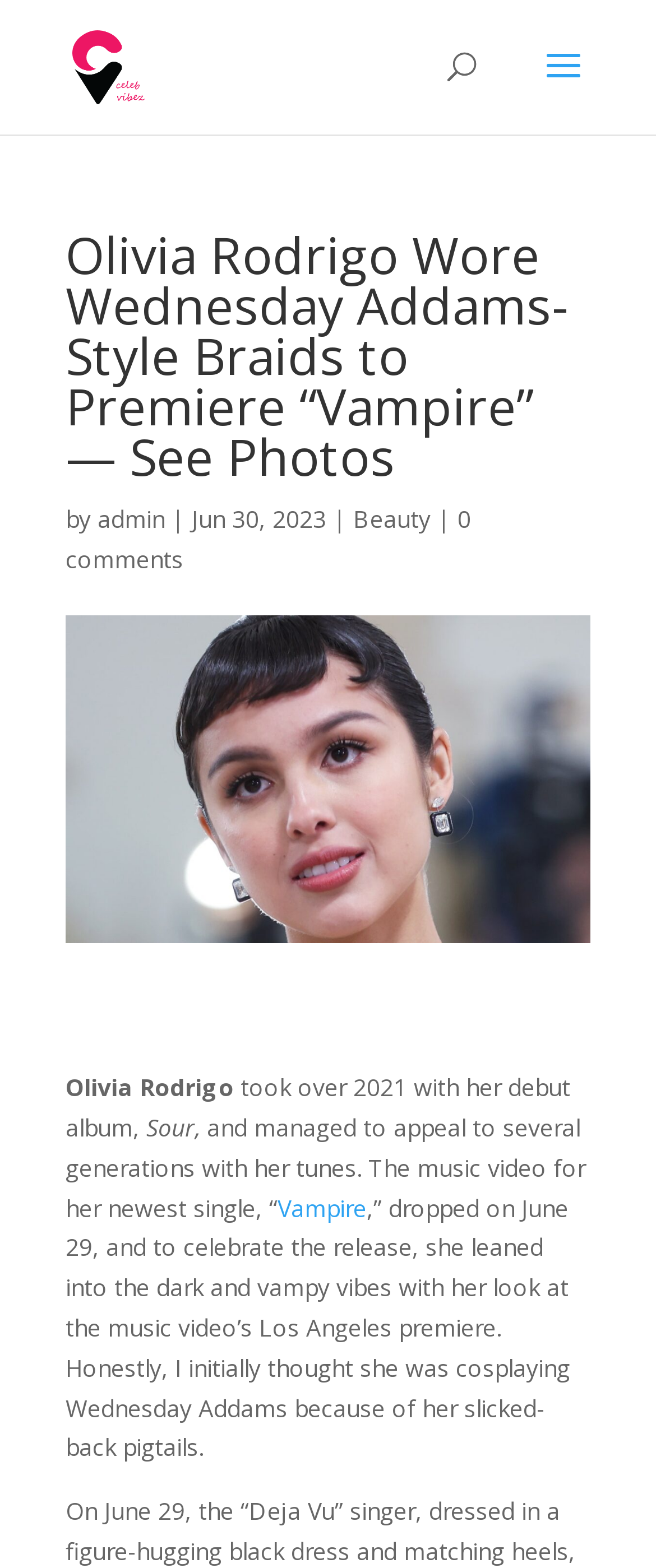Provide your answer in one word or a succinct phrase for the question: 
What is the name of Olivia Rodrigo's debut album?

Sour